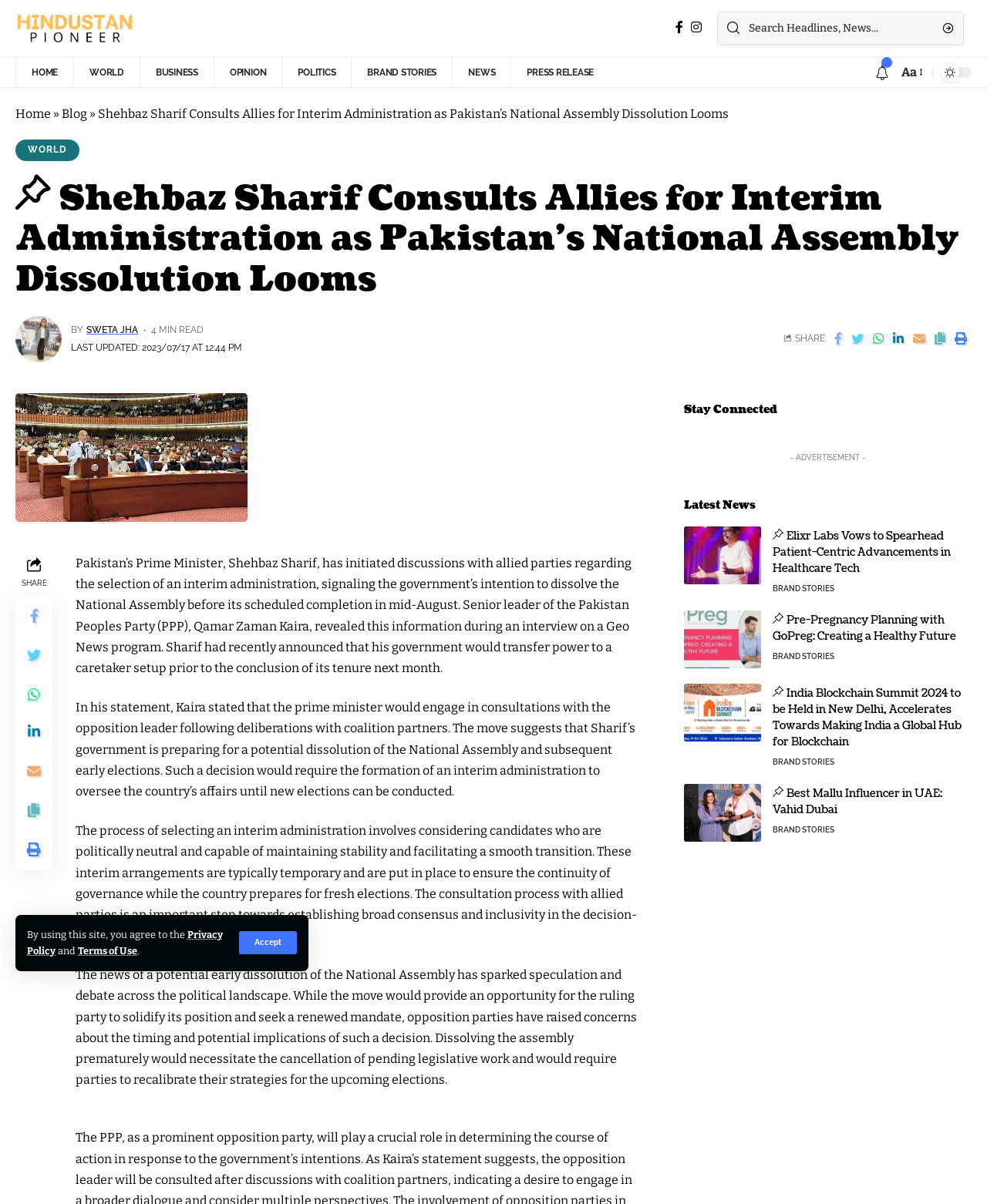Use a single word or phrase to answer the question:
Who is the author of this article?

Sweta Jha